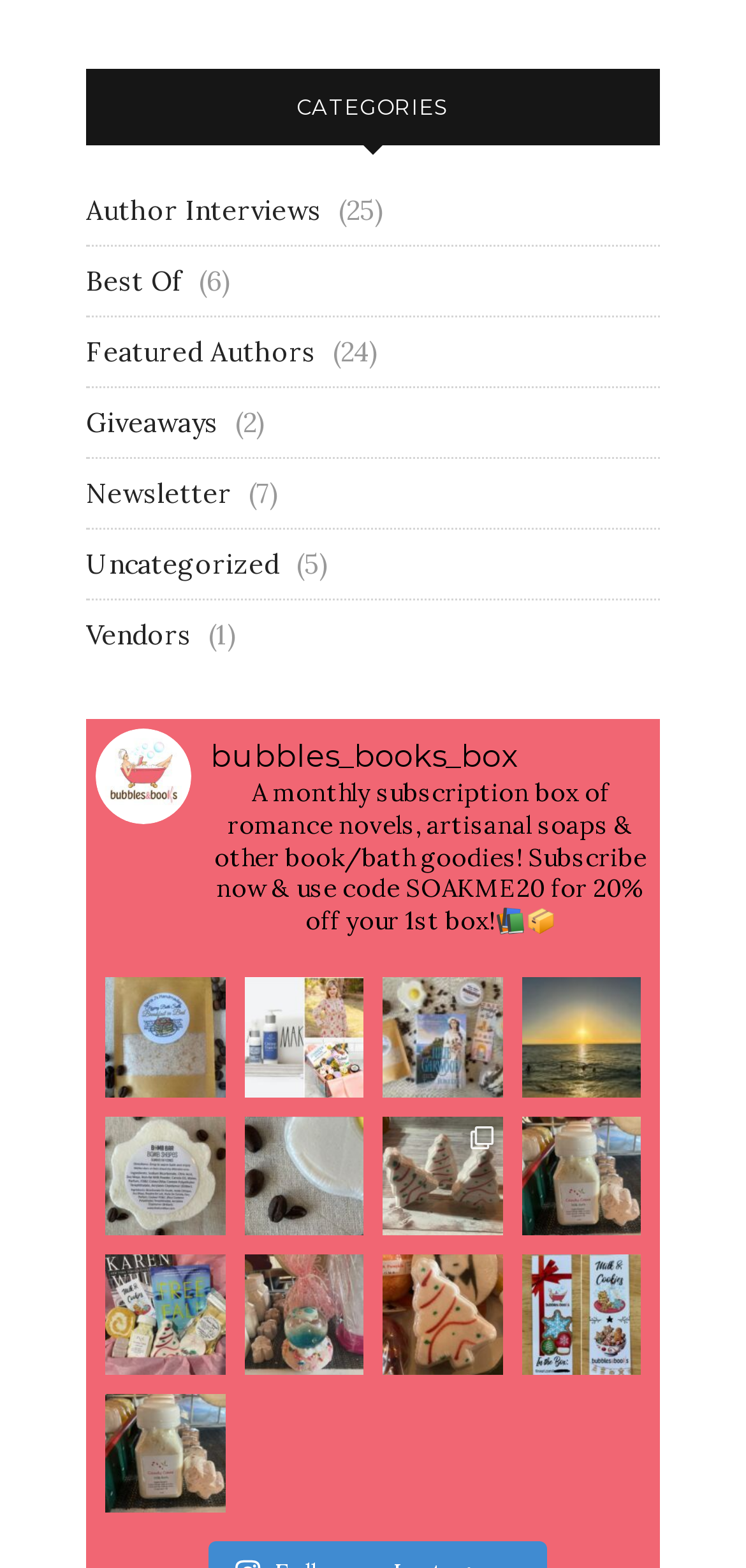Determine the bounding box coordinates for the UI element with the following description: "Vendors". The coordinates should be four float numbers between 0 and 1, represented as [left, top, right, bottom].

[0.115, 0.394, 0.256, 0.416]